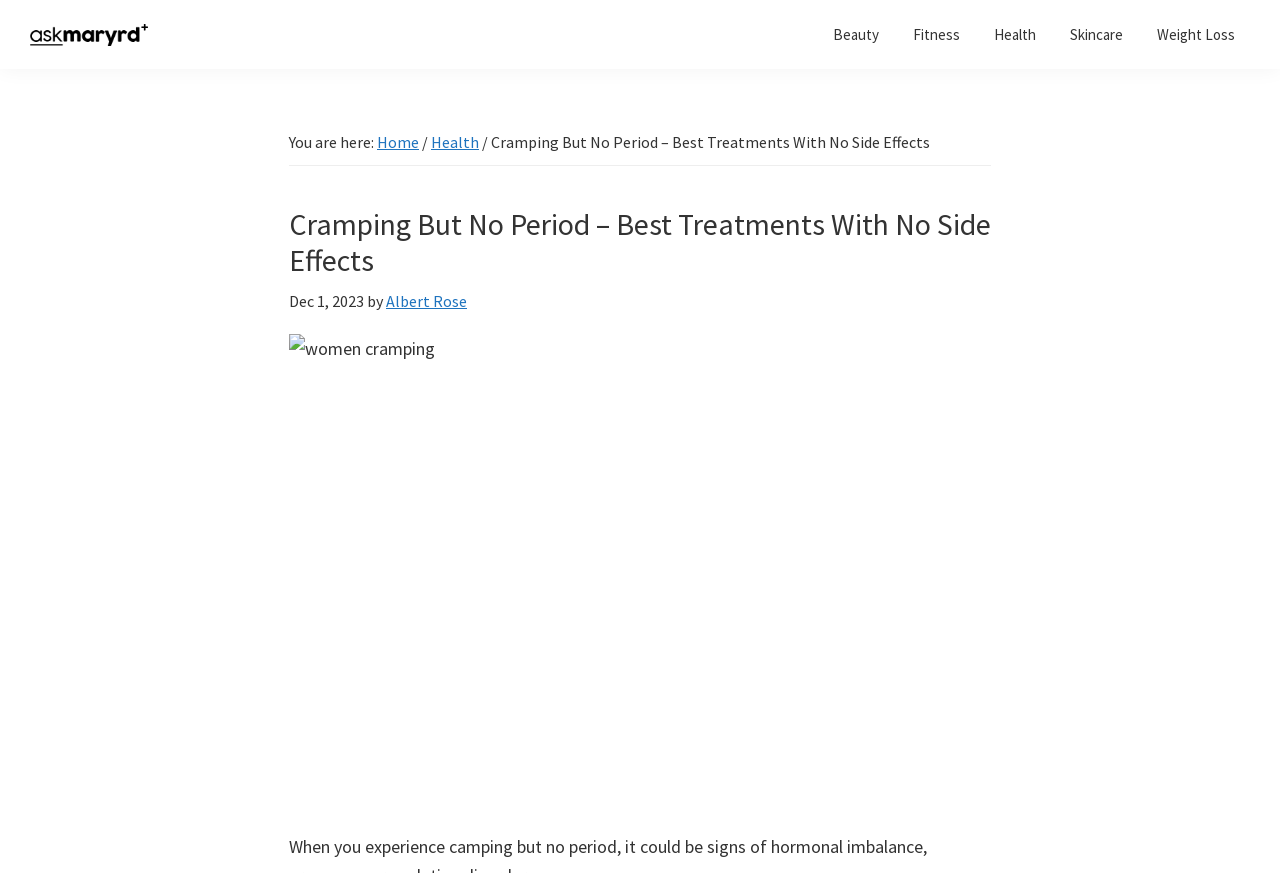Point out the bounding box coordinates of the section to click in order to follow this instruction: "go to Health page".

[0.765, 0.017, 0.821, 0.062]